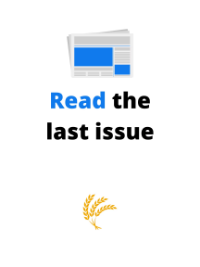Please analyze the image and provide a thorough answer to the question:
What is illustrated above the text?

The question asks about the illustration above the text in the image. Upon analyzing the image, it is evident that an illustration of a newspaper is placed above the text, symbolizing the publication's content.